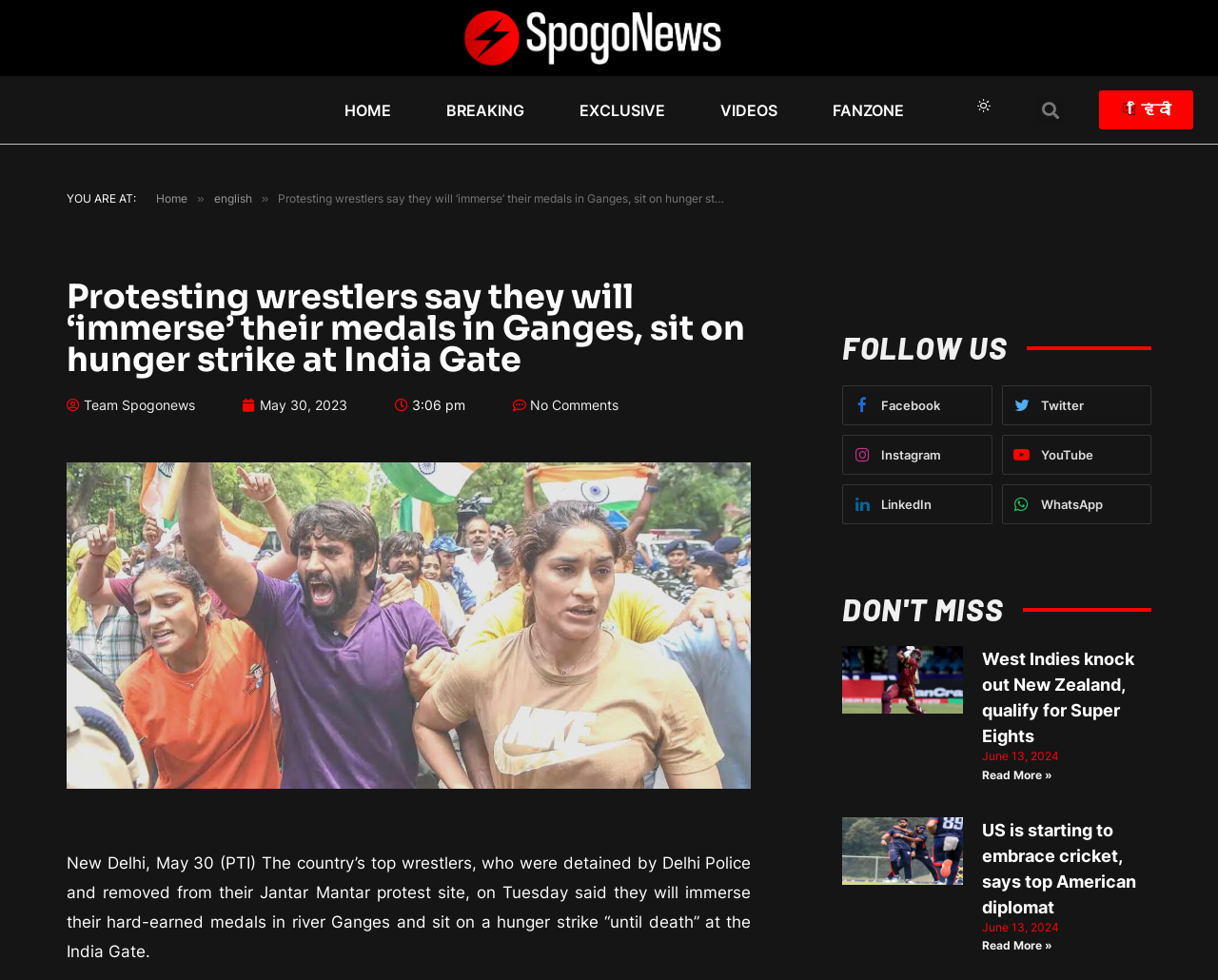Find the bounding box coordinates for the UI element whose description is: "Team Spogonews". The coordinates should be four float numbers between 0 and 1, in the format [left, top, right, bottom].

[0.055, 0.403, 0.16, 0.424]